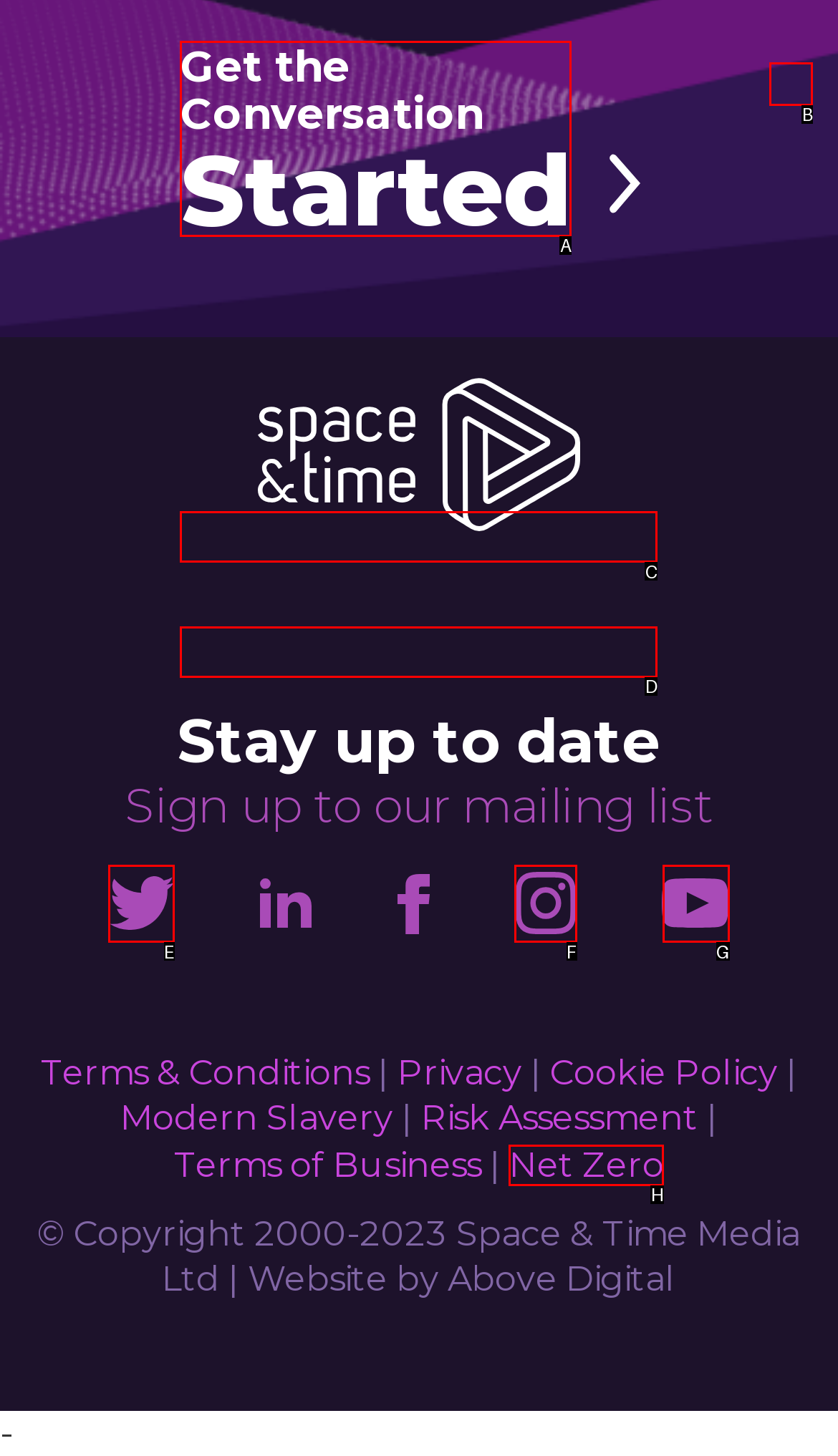Find the option that matches this description: Get the Conversation Started
Provide the corresponding letter directly.

A